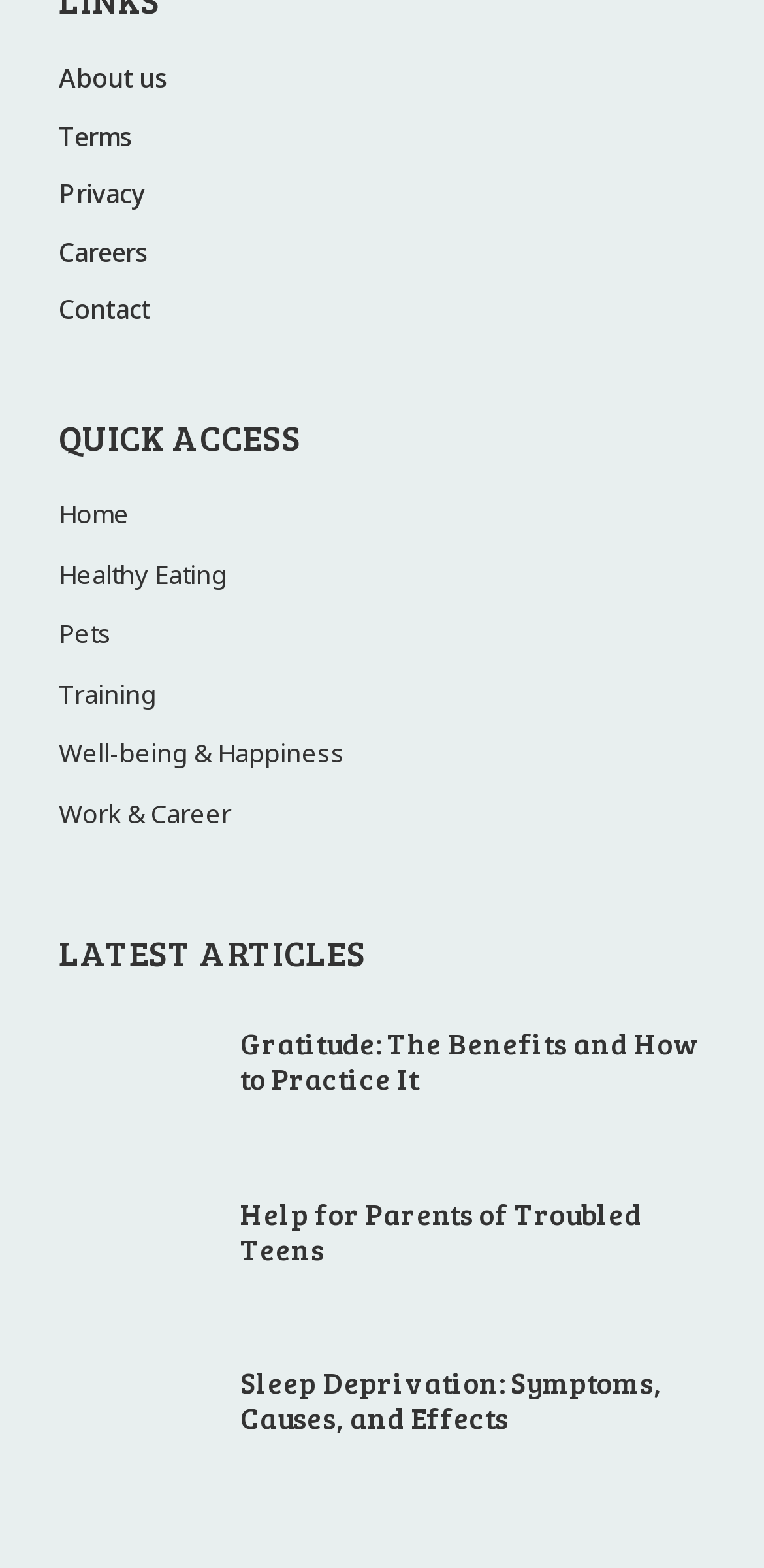Pinpoint the bounding box coordinates of the area that must be clicked to complete this instruction: "learn about healthy eating".

[0.077, 0.347, 0.923, 0.385]